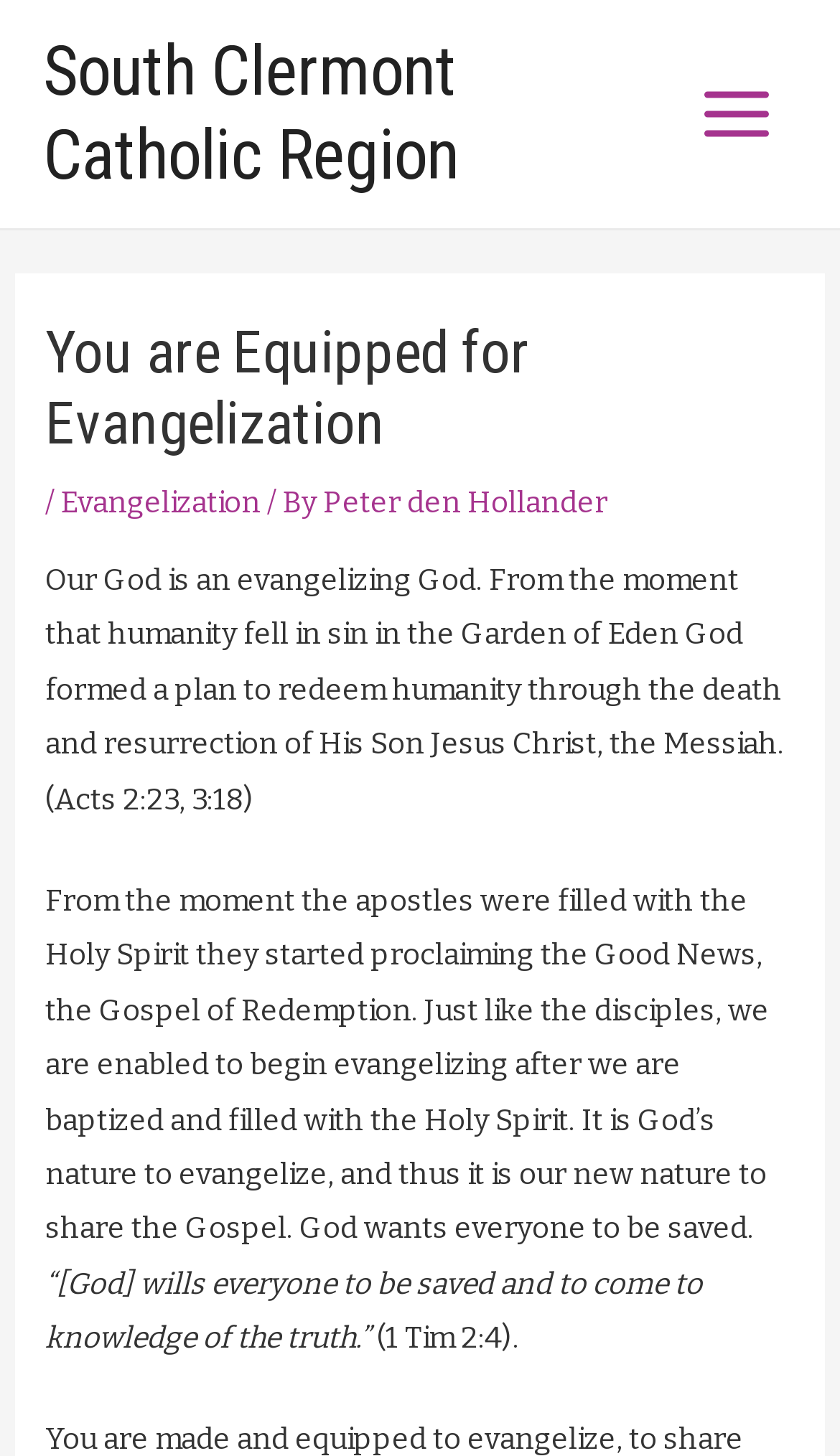Could you please study the image and provide a detailed answer to the question:
What is the purpose of evangelization?

The purpose of evangelization is to share the Gospel, which is mentioned in the text as 'it is God’s nature to evangelize, and thus it is our new nature to share the Gospel'.